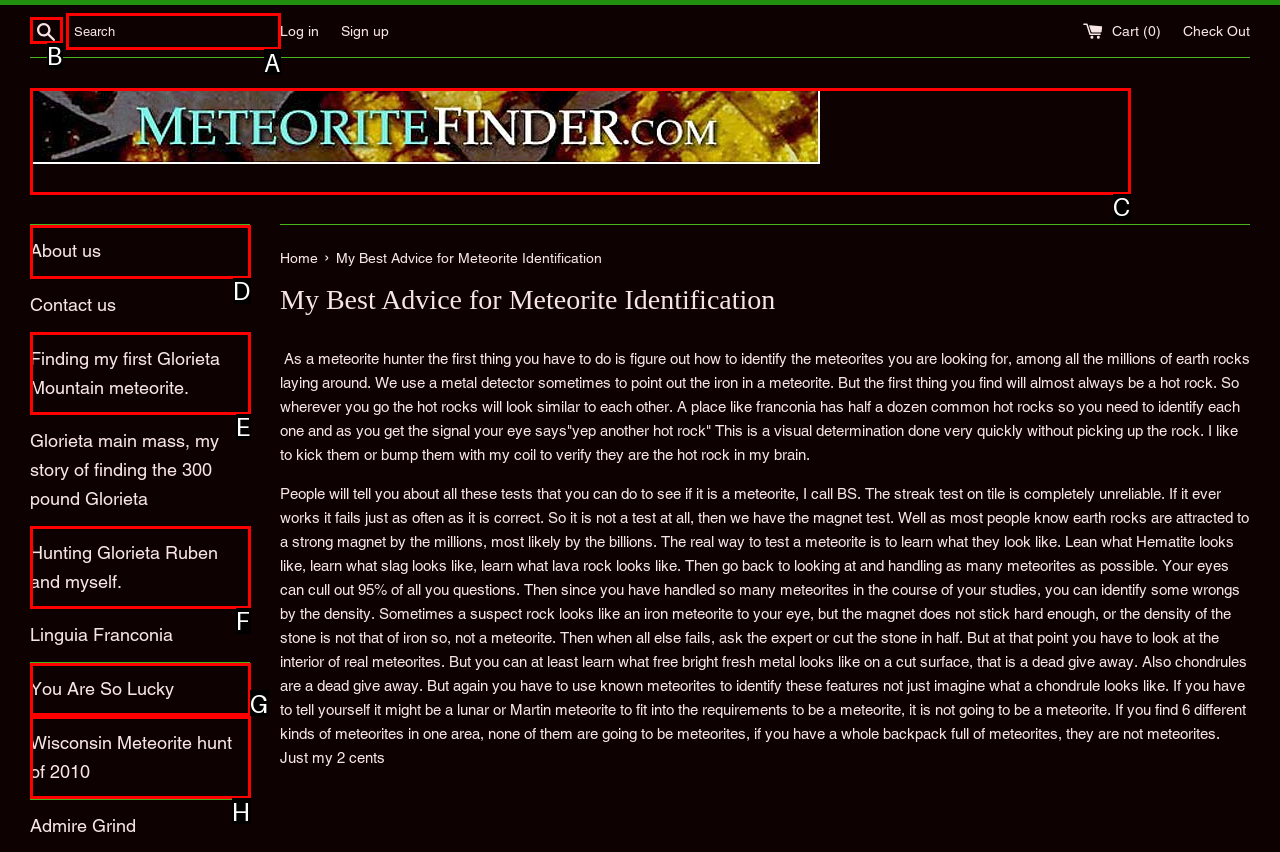Select the HTML element that fits the following description: parent_node: Search aria-label="Search" name="q" placeholder="Search"
Provide the letter of the matching option.

A